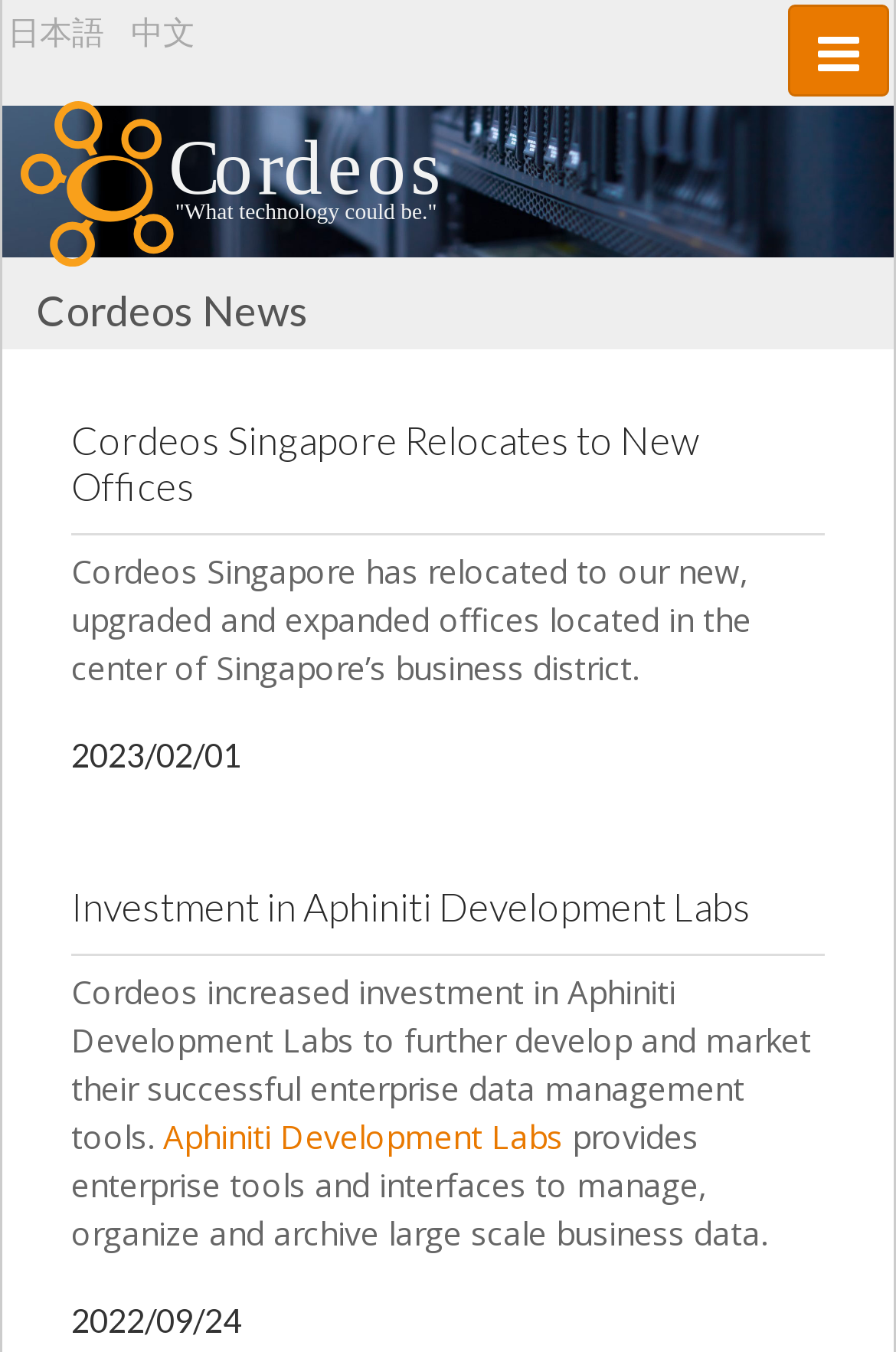What is the purpose of the 'Toggle navigation' button?
Using the image as a reference, answer with just one word or a short phrase.

To navigate the menu